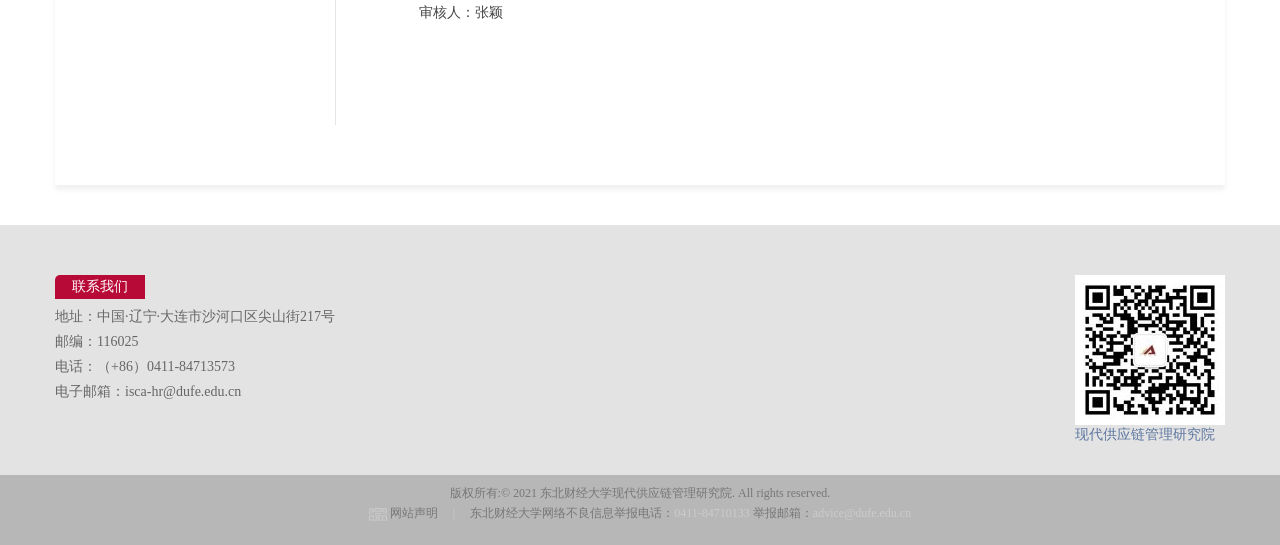Respond to the following question with a brief word or phrase:
What is the email address for reporting bad information?

advice@dufe.edu.cn